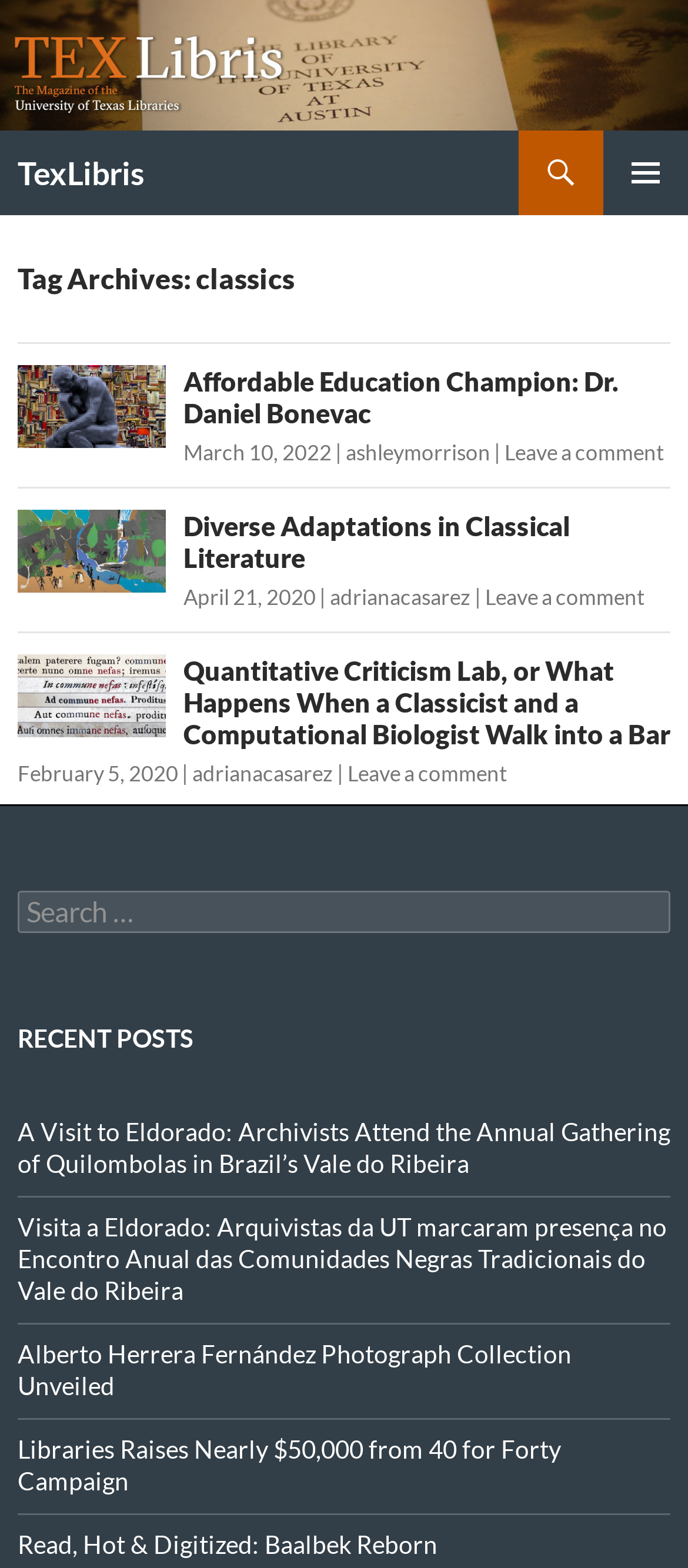Provide an in-depth description of the elements and layout of the webpage.

The webpage is a blog or news website with a focus on classics, as indicated by the title "classics | TexLibris" at the top of the page. The title is accompanied by an image of the TexLibris logo. Below the title, there is a heading that reads "TexLibris" again, which is a link.

On the top-right corner of the page, there are three links: "Search", "PRIMARY MENU", and "SKIP TO CONTENT". The "Search" link is accompanied by a search icon.

The main content of the page is divided into three sections, each containing an article with a heading, a link to the article, and metadata such as the date and author. The articles are arranged vertically, with the most recent one at the top. Each article has a heading that describes the content, followed by a link to the full article, the date of publication, and the author's name.

Below the articles, there is a search bar with a label "Search for:". The search bar is accompanied by a heading that reads "RECENT POSTS". Below the heading, there are five links to recent posts, each with a descriptive title.

Overall, the webpage has a clean and organized layout, with a focus on presenting articles and news related to classics.